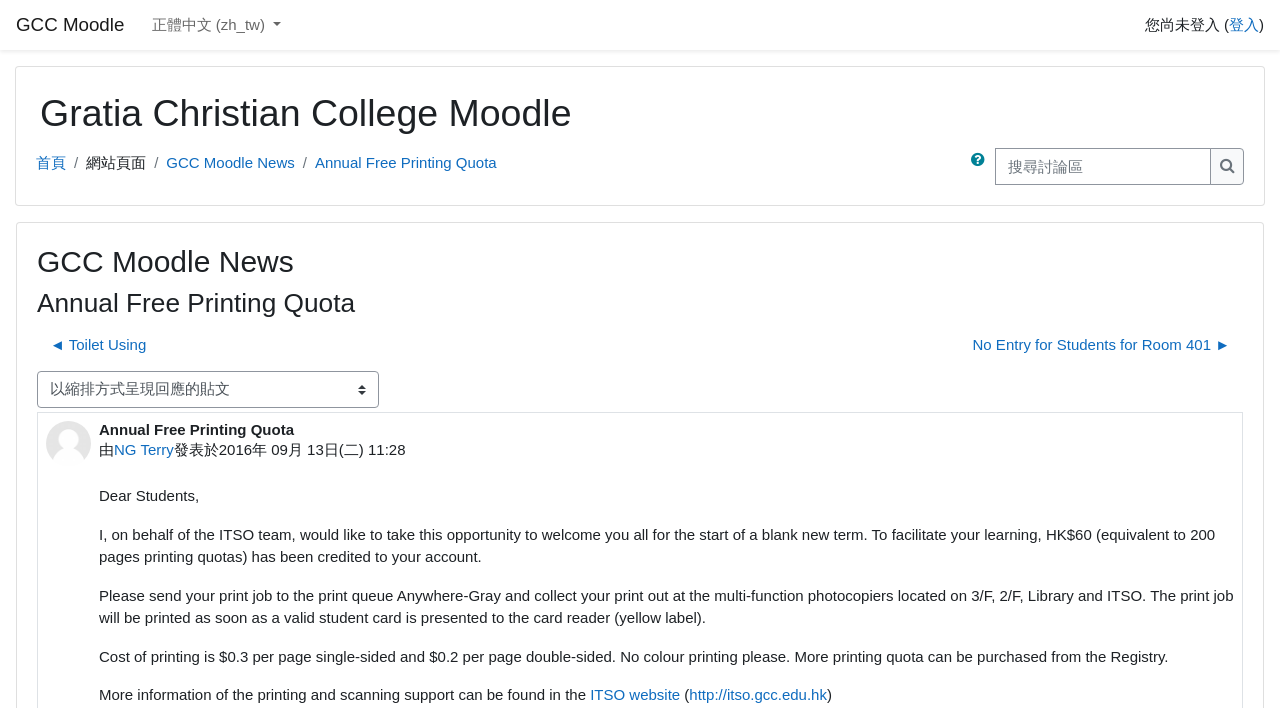Specify the bounding box coordinates of the area to click in order to execute this command: 'search for discussion'. The coordinates should consist of four float numbers ranging from 0 to 1, and should be formatted as [left, top, right, bottom].

[0.777, 0.209, 0.946, 0.261]